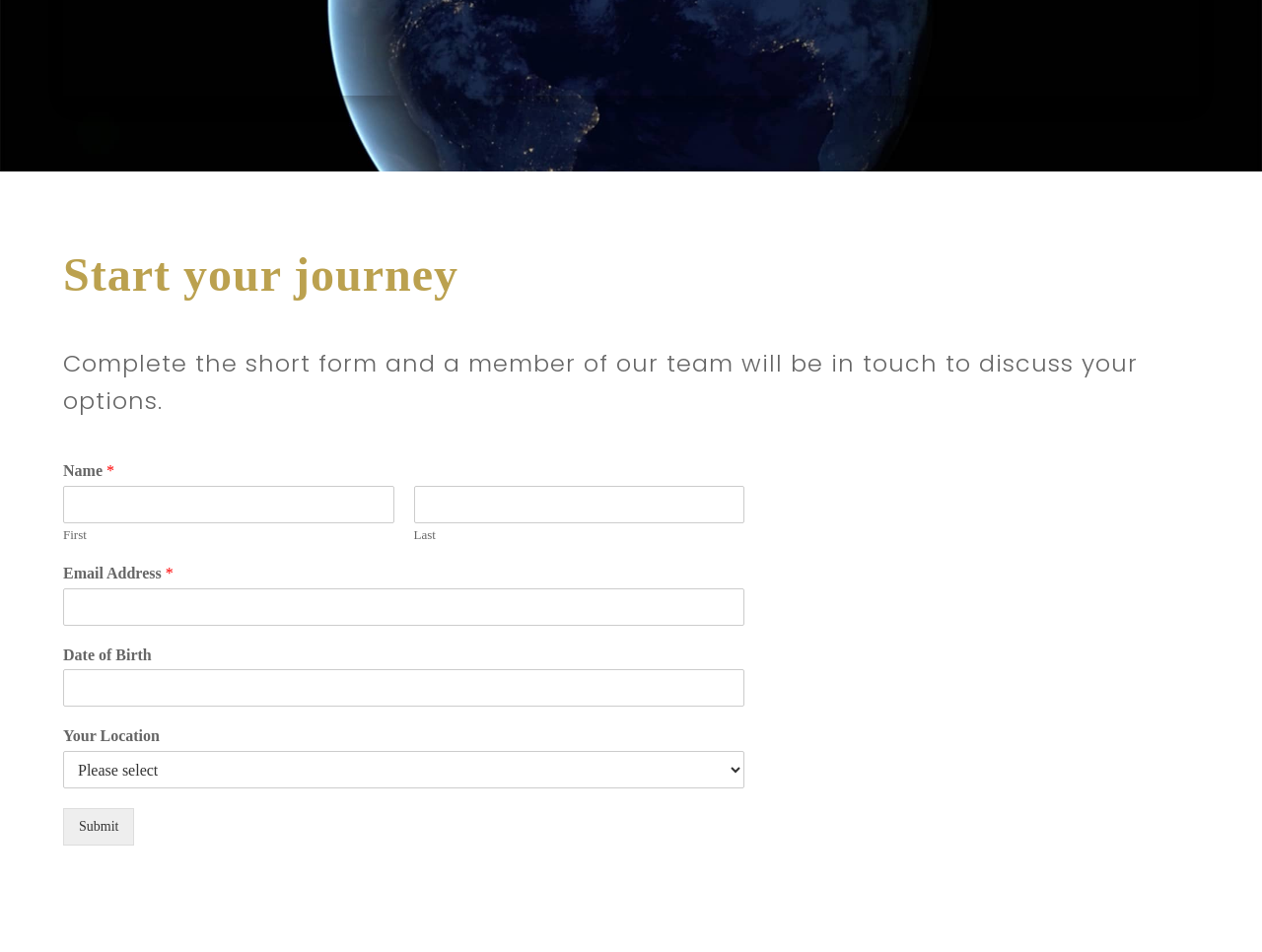What information is required to submit the form?
Give a detailed and exhaustive answer to the question.

The form fields marked with an asterisk (*) indicate that they are required fields. In this case, the required fields are 'Name' (with both 'First' and 'Last' fields) and 'Email Address'. These fields must be filled out in order to submit the form.